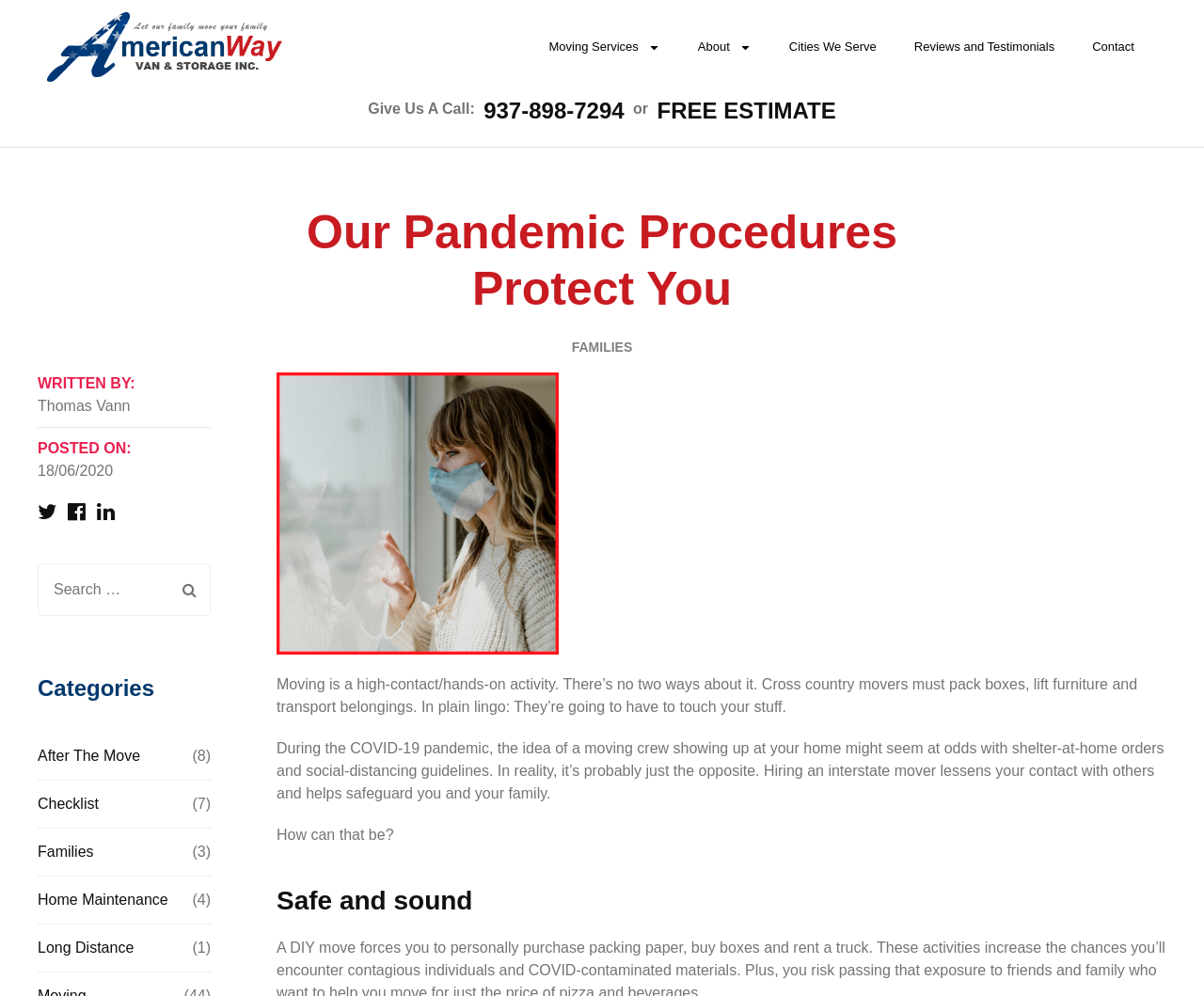What is the phone number to give a call?
From the image, respond with a single word or phrase.

937-898-7294